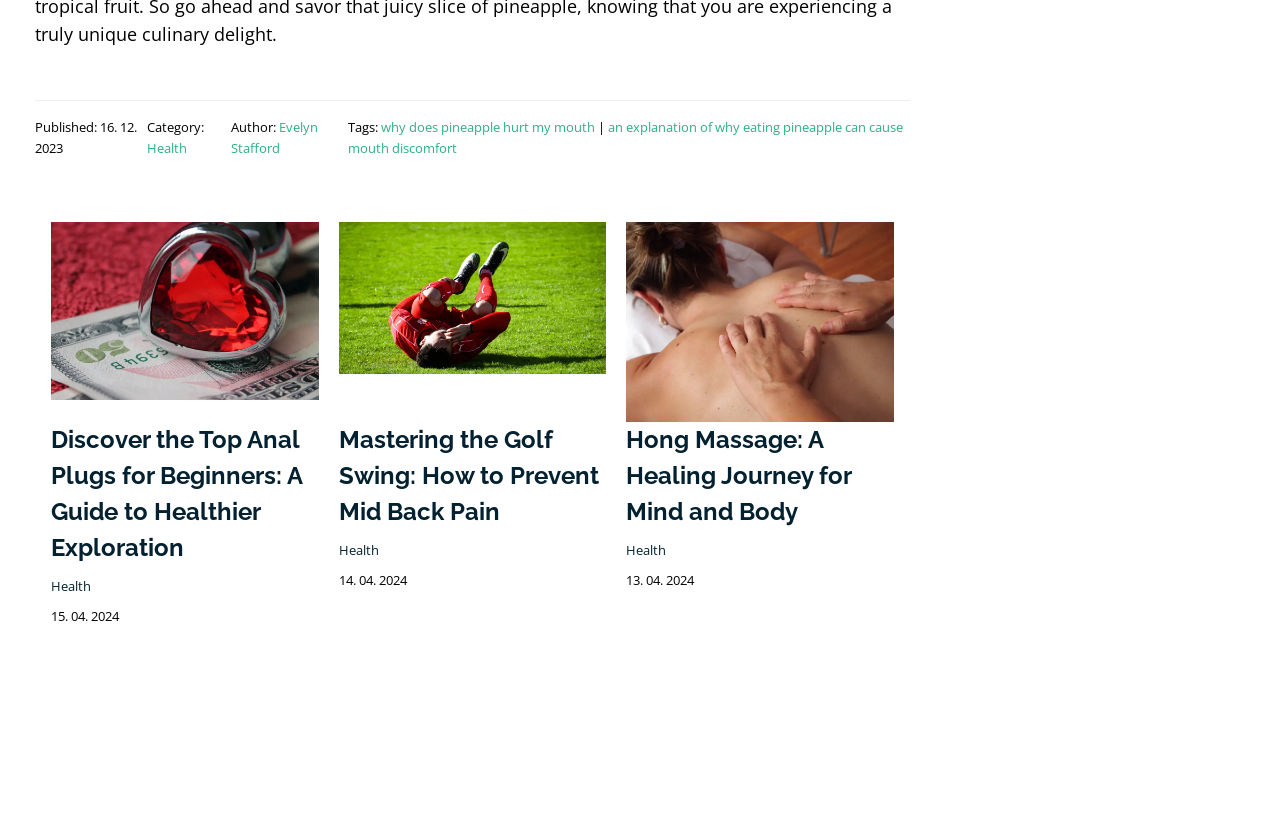Please identify the bounding box coordinates of the element that needs to be clicked to perform the following instruction: "Learn about 'why does pineapple hurt my mouth'".

[0.298, 0.144, 0.465, 0.166]